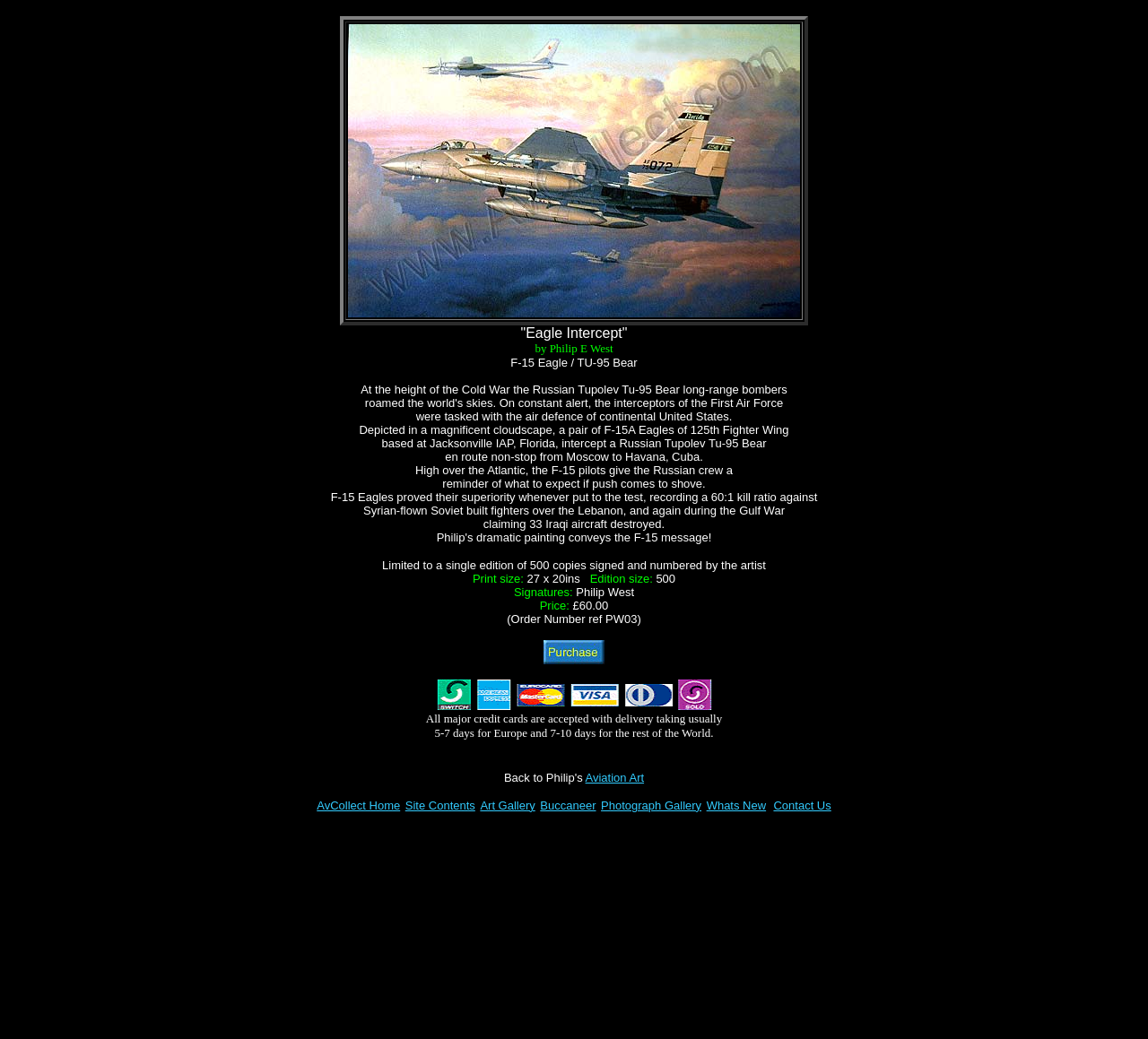Pinpoint the bounding box coordinates of the clickable element needed to complete the instruction: "Contact Us". The coordinates should be provided as four float numbers between 0 and 1: [left, top, right, bottom].

[0.674, 0.771, 0.724, 0.781]